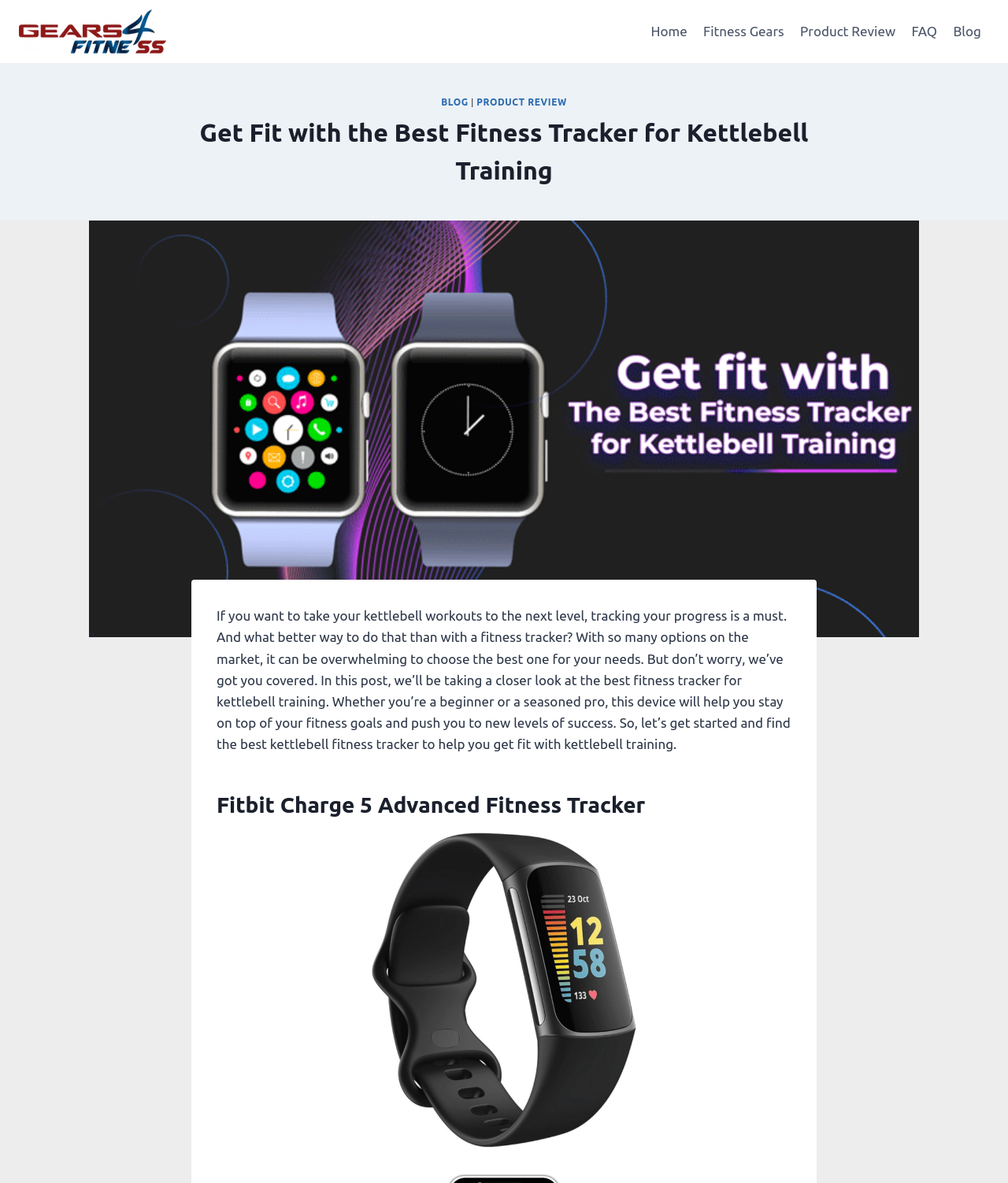What is the purpose of the fitness tracker?
Based on the image, give a concise answer in the form of a single word or short phrase.

To track progress in kettlebell workouts